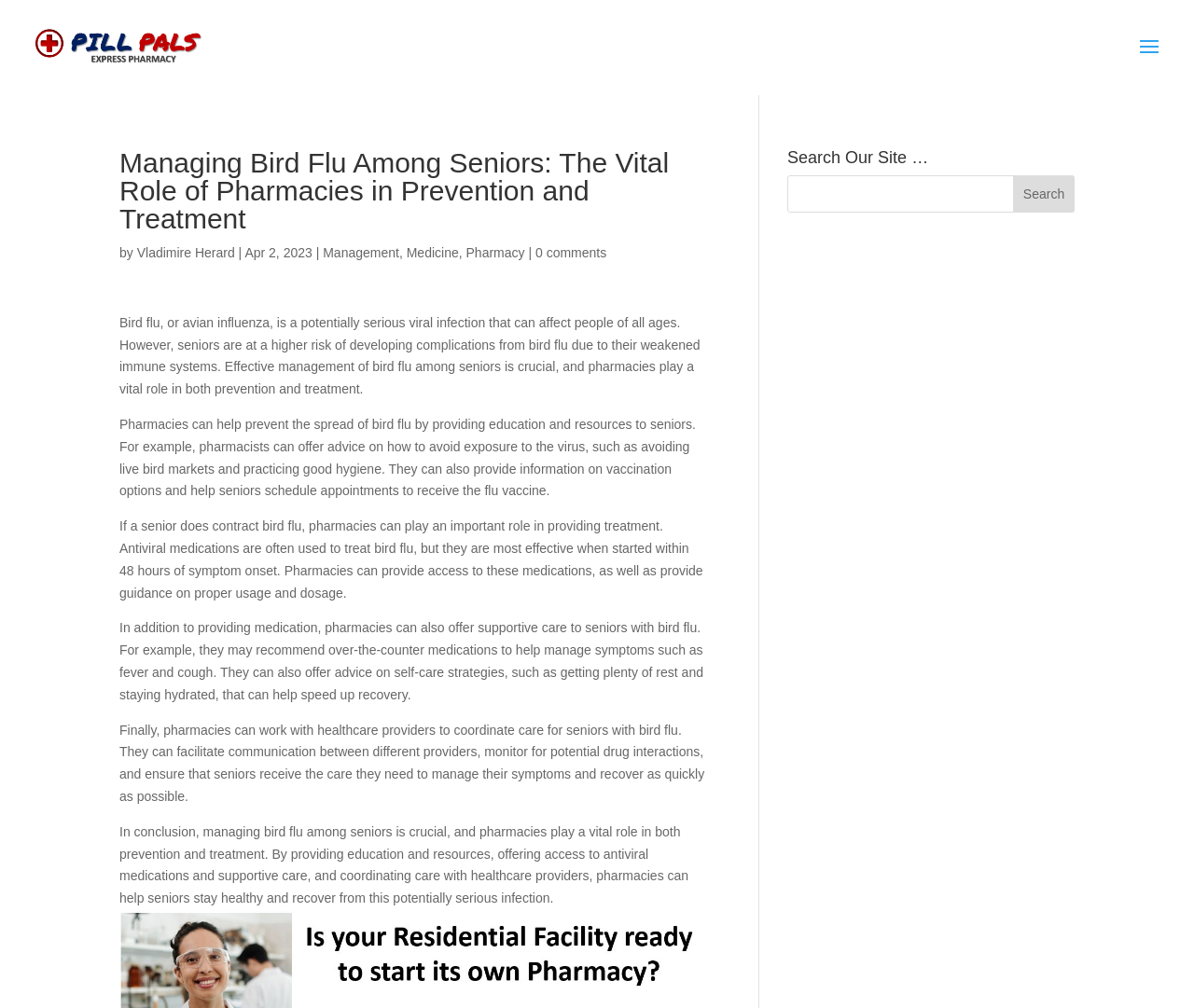Why are seniors at a higher risk of developing complications from bird flu?
Could you answer the question with a detailed and thorough explanation?

According to the webpage, seniors are at a higher risk of developing complications from bird flu due to their weakened immune systems, which makes it crucial to manage bird flu effectively among seniors.